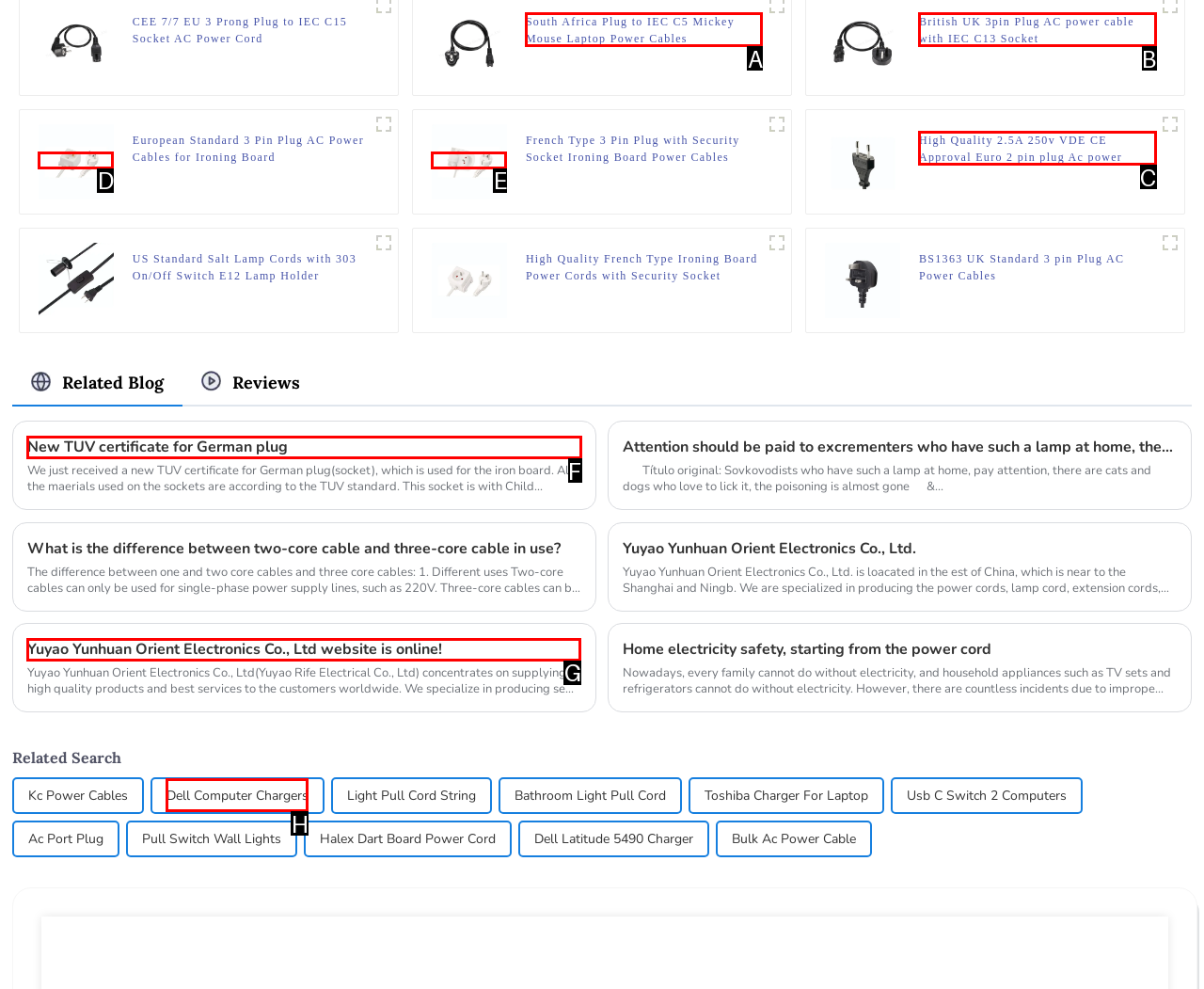Out of the given choices, which letter corresponds to the UI element required to Read the blog 'New TUV certificate for German plug'? Answer with the letter.

F